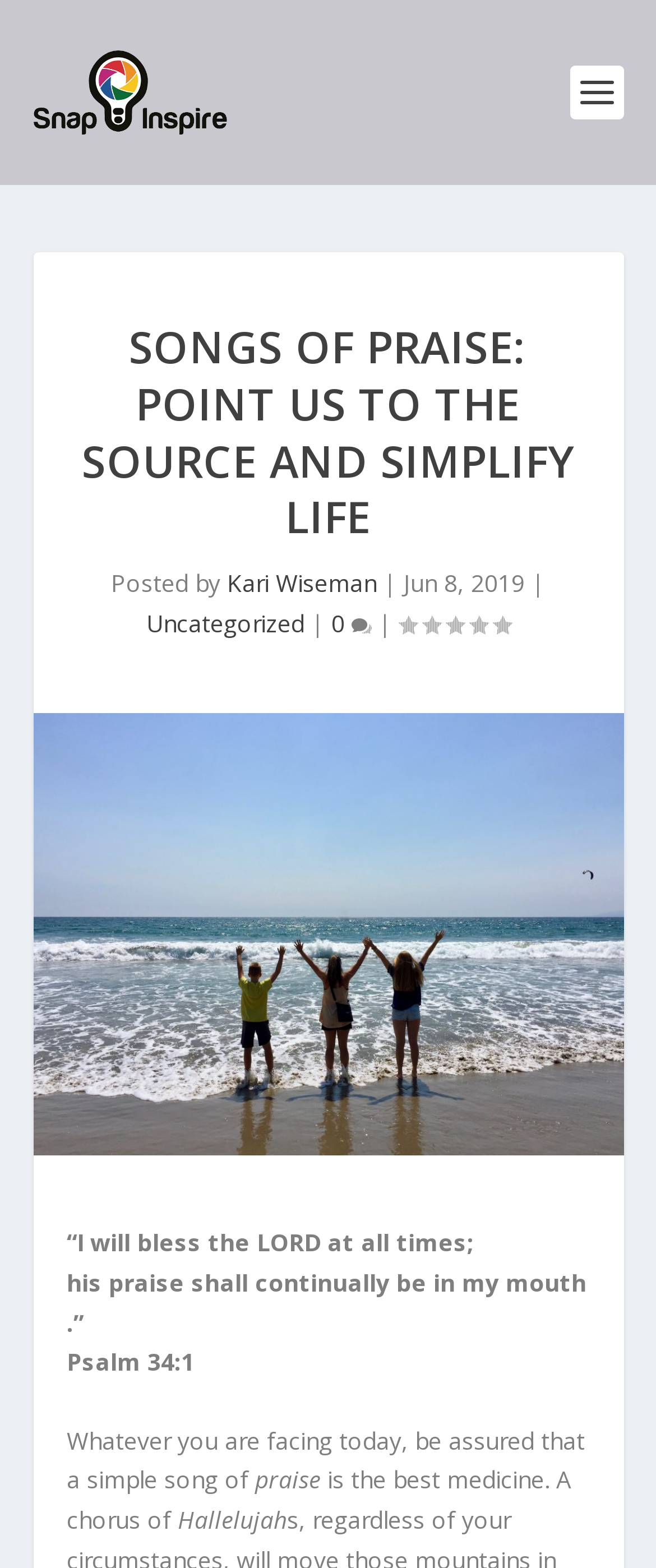What is the main heading displayed on the webpage? Please provide the text.

SONGS OF PRAISE: POINT US TO THE SOURCE AND SIMPLIFY LIFE